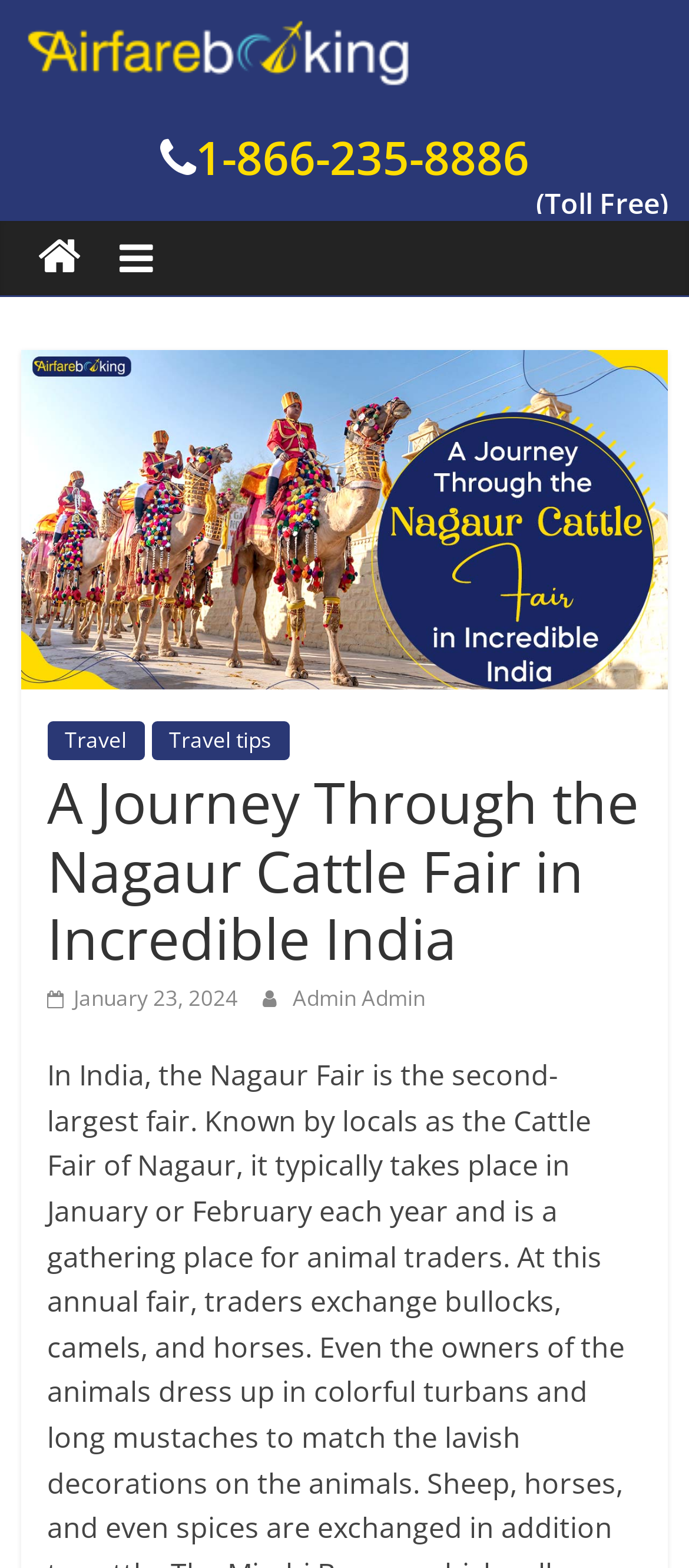Find the bounding box coordinates for the area that must be clicked to perform this action: "Check Propeller Size Calculator".

None